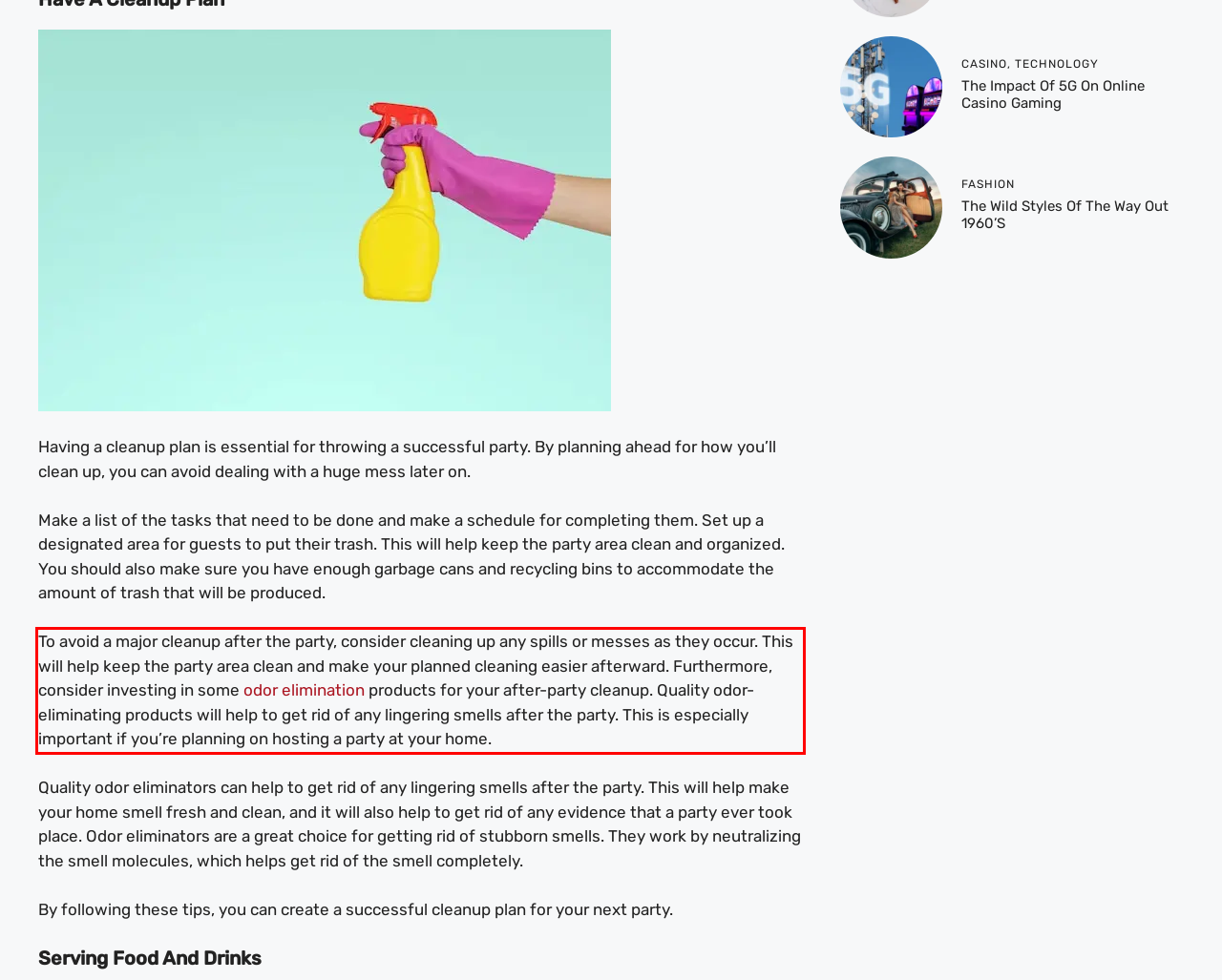Within the screenshot of the webpage, there is a red rectangle. Please recognize and generate the text content inside this red bounding box.

To avoid a major cleanup after the party, consider cleaning up any spills or messes as they occur. This will help keep the party area clean and make your planned cleaning easier afterward. Furthermore, consider investing in some odor elimination products for your after-party cleanup. Quality odor-eliminating products will help to get rid of any lingering smells after the party. This is especially important if you’re planning on hosting a party at your home.